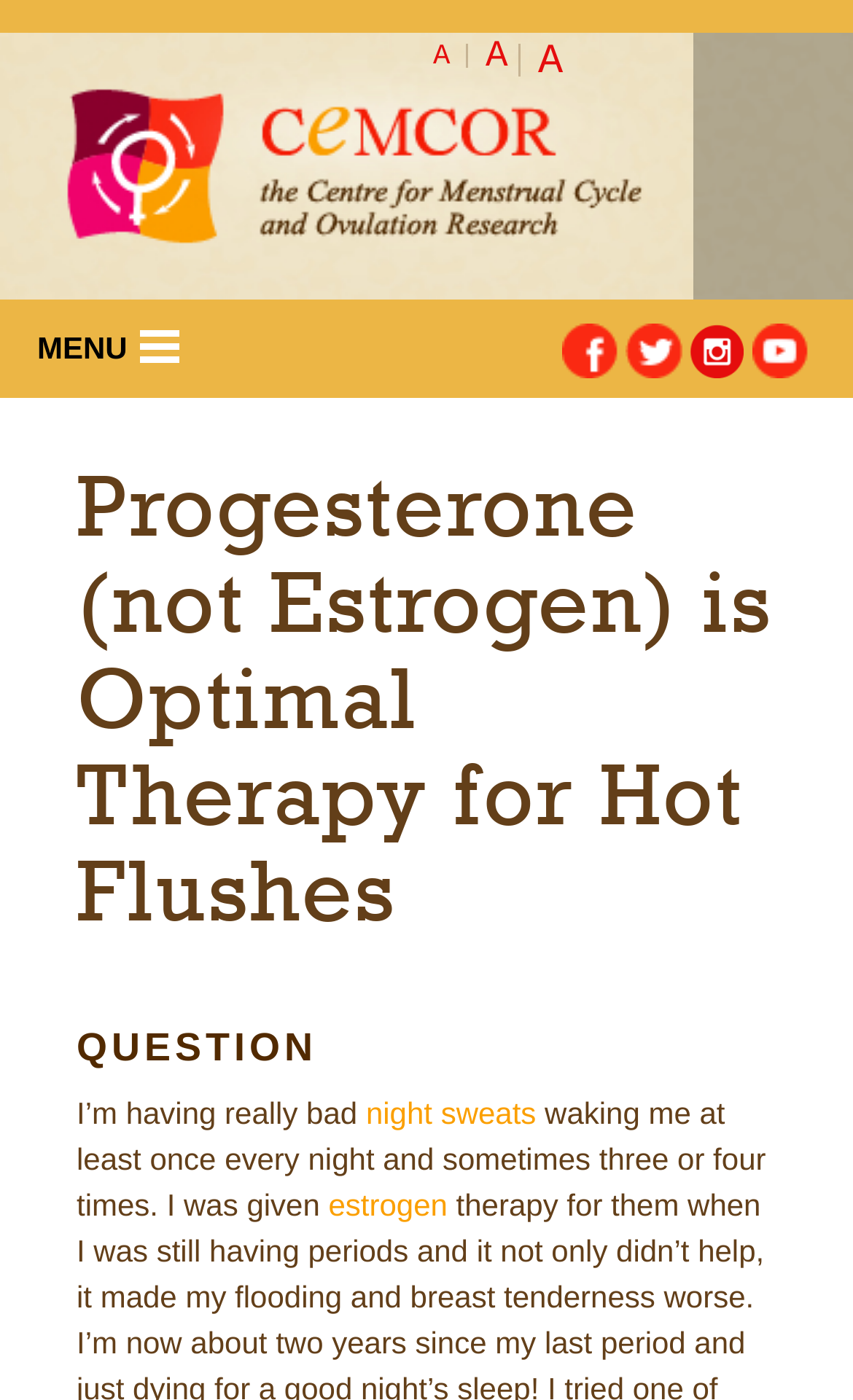Provide a comprehensive description of the webpage.

The webpage is about the Centre for Menstrual Cycle and Ovulation Research, with a focus on progesterone as optimal therapy for hot flushes. At the top left, there is a link to skip to the main content. Below it, there are three links labeled "A" in a horizontal row, followed by a section with social media links to Facebook, Twitter, Instagram, and YouTube.

On the left side, there is a vertical menu with links to "Home", "The Centre for Menstrual Cycle and Ovulation Research", "MENU", "Life Phase Information", "Ask Us", "Resources", "Study Participation", "Donate", and "About Us". The "About Us" section has a heading "YOU ARE HERE" and a subheading "Progesterone (not Estrogen) is Optimal Therapy for Hot Flushes".

The main content area has a question "I’m having really bad night sweats waking me at least once every night and sometimes three or four times. I was given..." followed by a link with a detailed description of estrogen. There is also a term "night sweats" highlighted within the text.